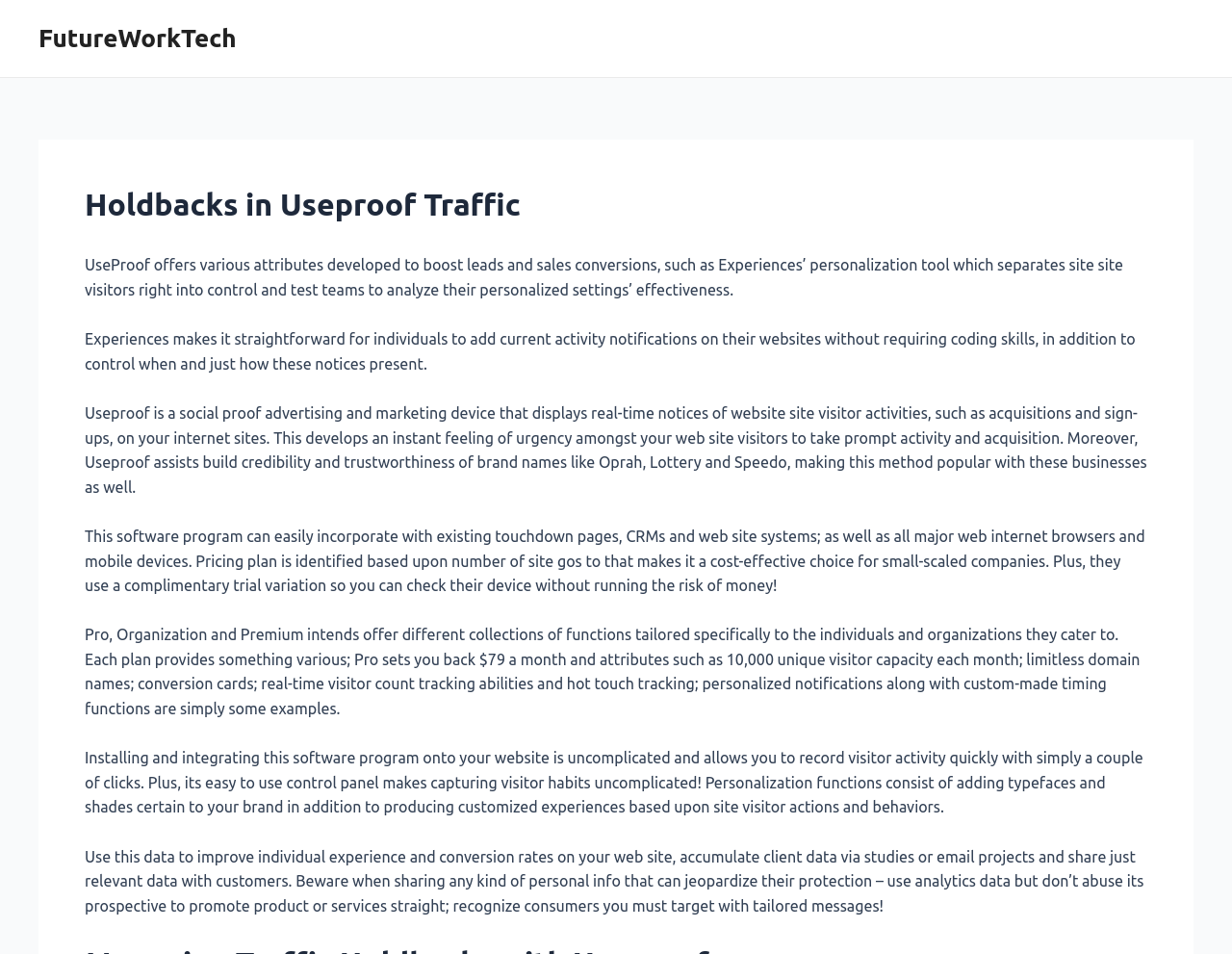Utilize the details in the image to thoroughly answer the following question: What is the pricing plan of Useproof based on?

The webpage states that the pricing plan of Useproof is identified based on the number of site visits, making it a cost-effective choice for small-scaled companies. Additionally, they offer a free trial version so you can test their device without risking money.